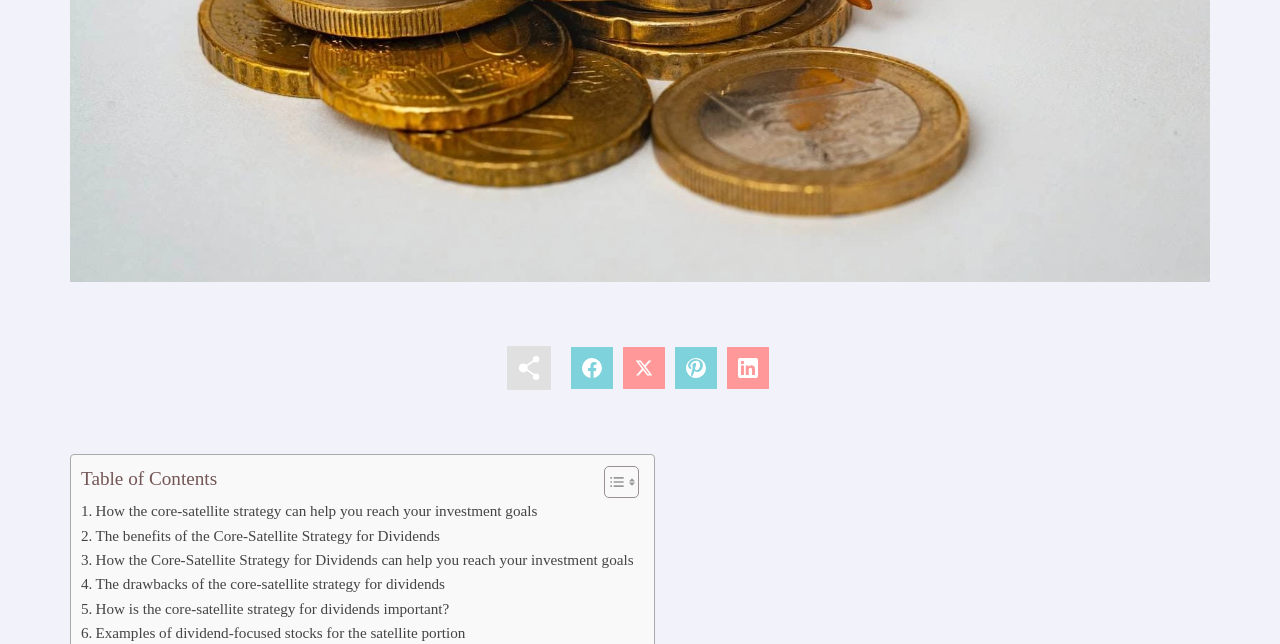Using the description "Toggle", predict the bounding box of the relevant HTML element.

[0.46, 0.723, 0.495, 0.775]